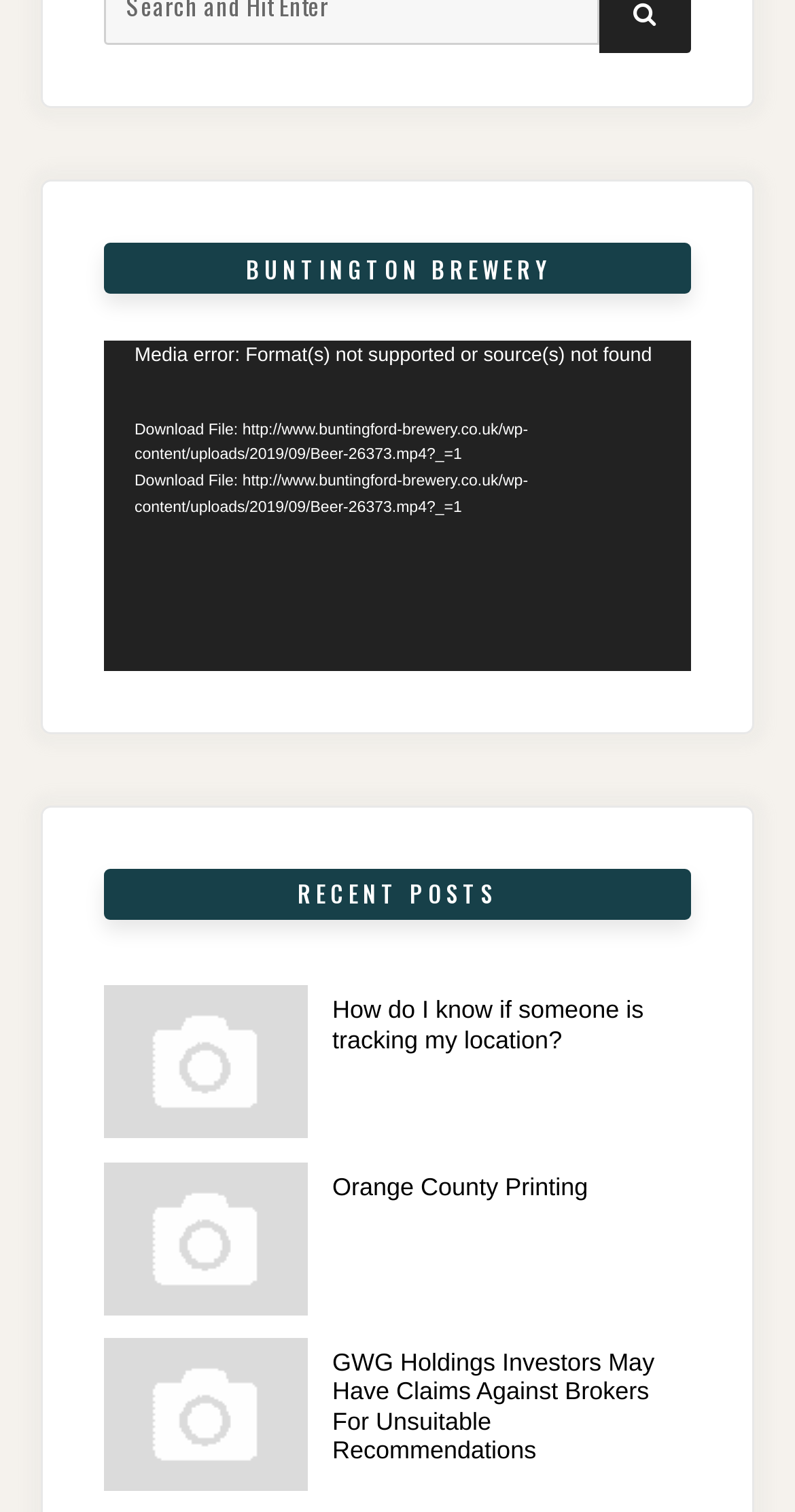For the following element description, predict the bounding box coordinates in the format (top-left x, top-left y, bottom-right x, bottom-right y). All values should be floating point numbers between 0 and 1. Description: 00:00

[0.365, 0.41, 0.635, 0.423]